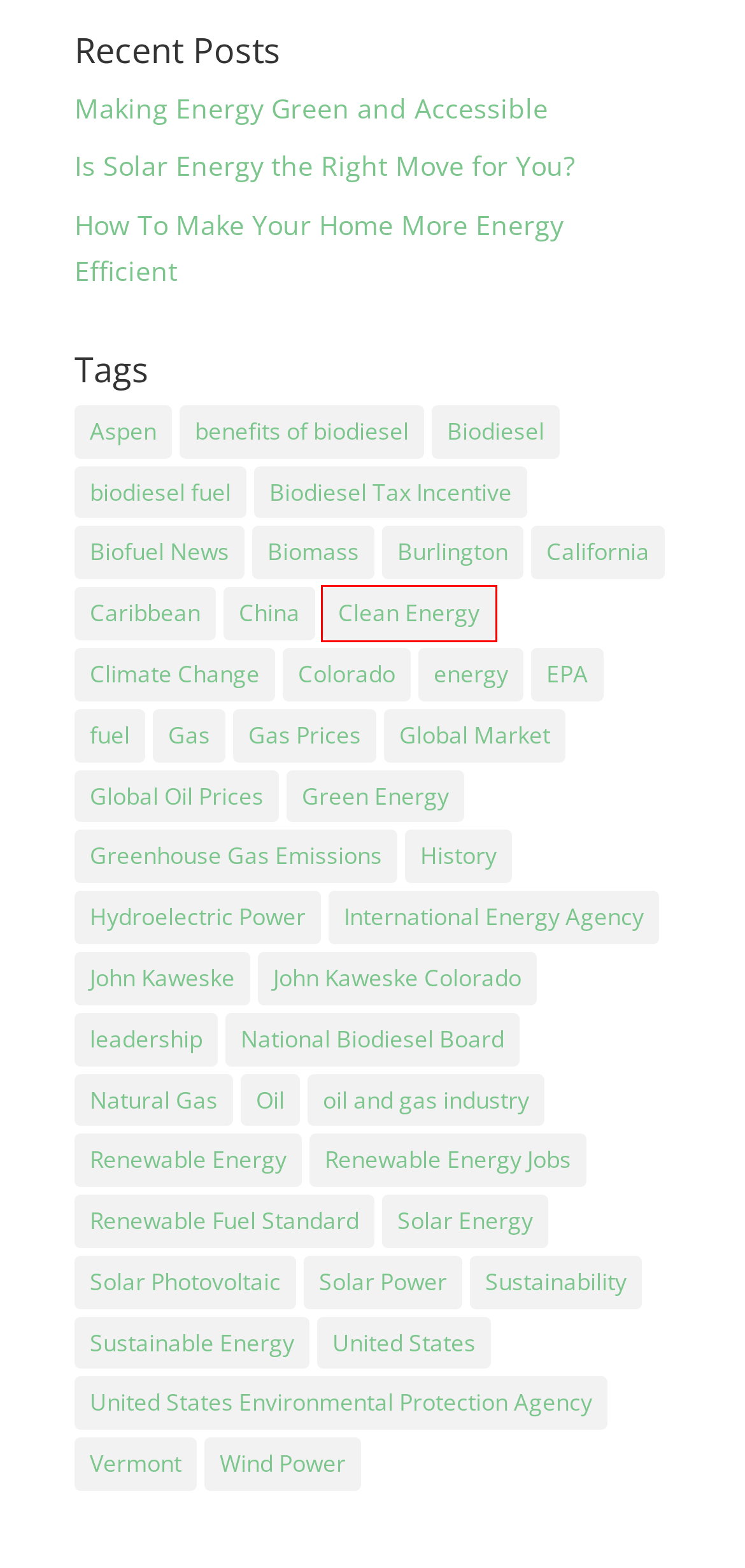Analyze the screenshot of a webpage with a red bounding box and select the webpage description that most accurately describes the new page resulting from clicking the element inside the red box. Here are the candidates:
A. Caribbean | John Kaweske | Colorado Springs
B. United States Environmental Protection Agency | John Kaweske | Colorado Springs
C. Gas | John Kaweske | Colorado Springs
D. Sustainability | John Kaweske | Colorado Springs
E. EPA | John Kaweske | Colorado Springs
F. Aspen | John Kaweske | Colorado Springs
G. How To Make Your Home More Energy Efficient | John Kaweske | Colorado Springs
H. Clean Energy | John Kaweske | Colorado Springs

H